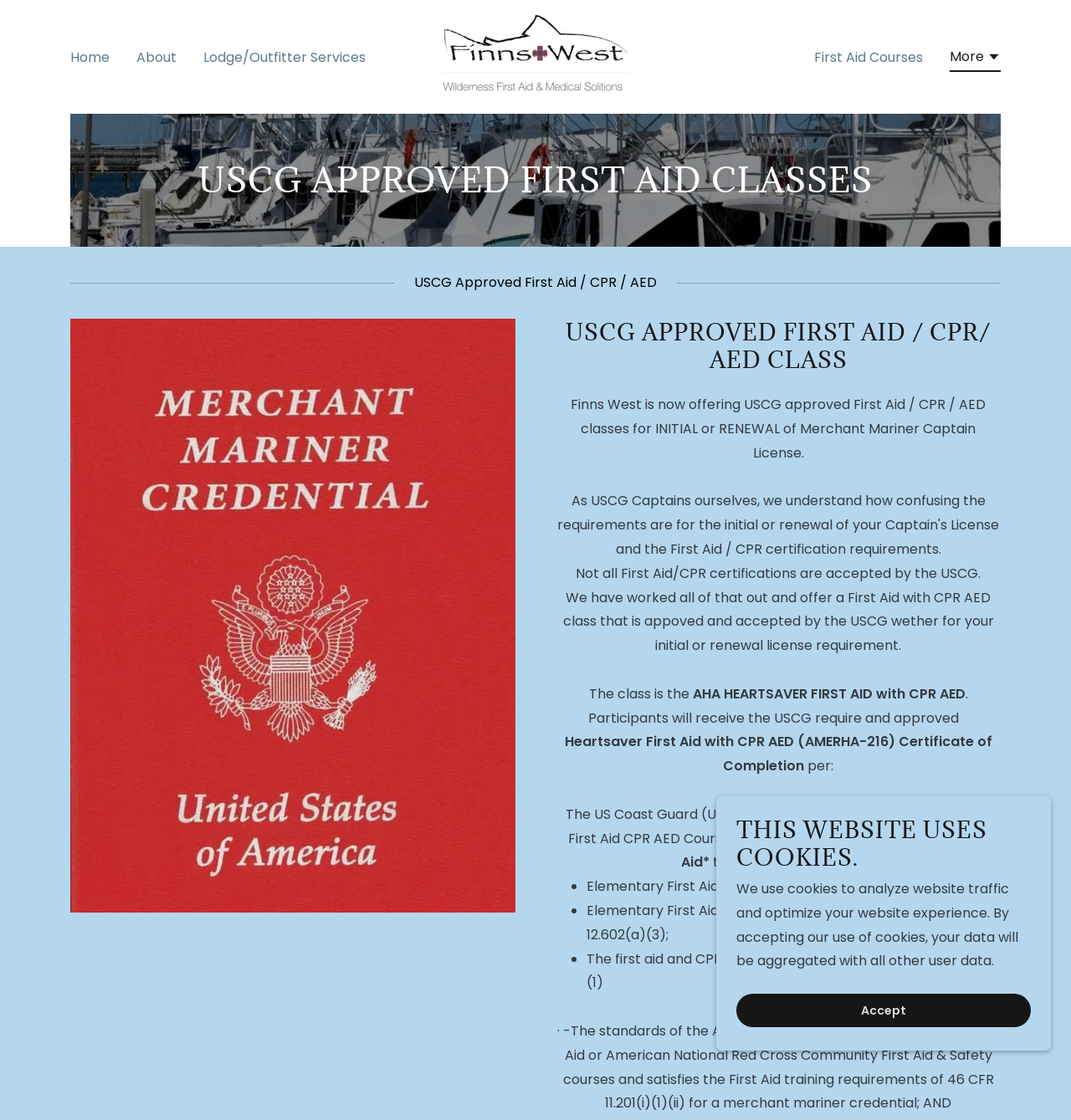Extract the main heading text from the webpage.

USCG APPROVED FIRST AID CLASSES